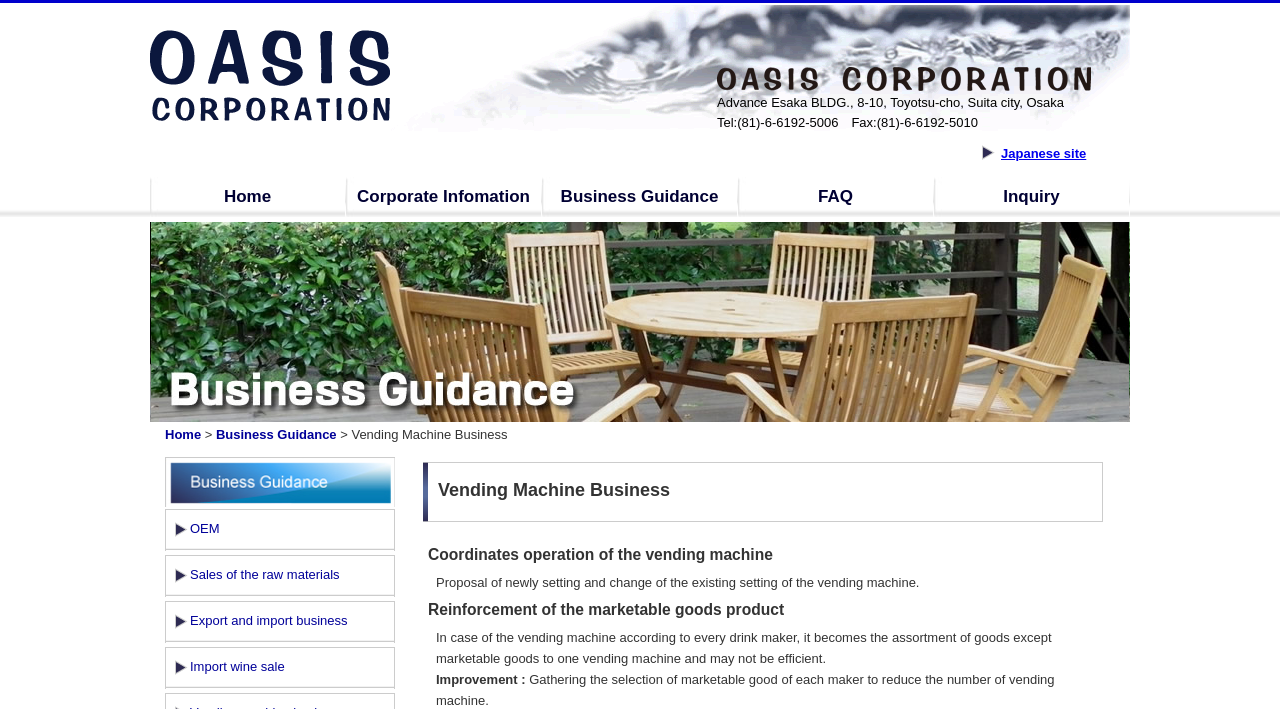Can you provide the bounding box coordinates for the element that should be clicked to implement the instruction: "Click the 'Home' link"?

[0.117, 0.25, 0.27, 0.306]